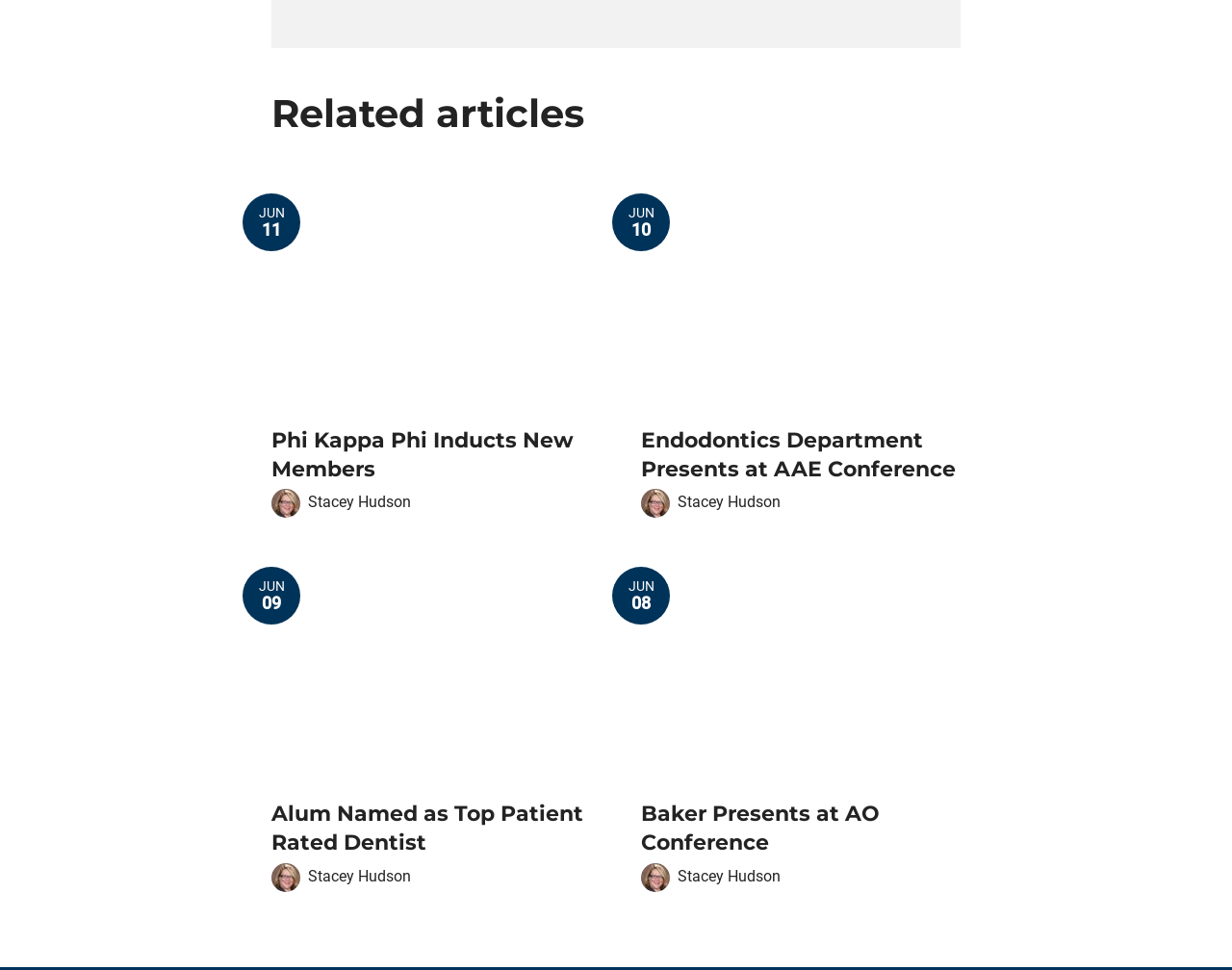Locate the bounding box coordinates of the clickable area to execute the instruction: "See the photo of Stacey Hudson". Provide the coordinates as four float numbers between 0 and 1, represented as [left, top, right, bottom].

[0.25, 0.508, 0.334, 0.527]